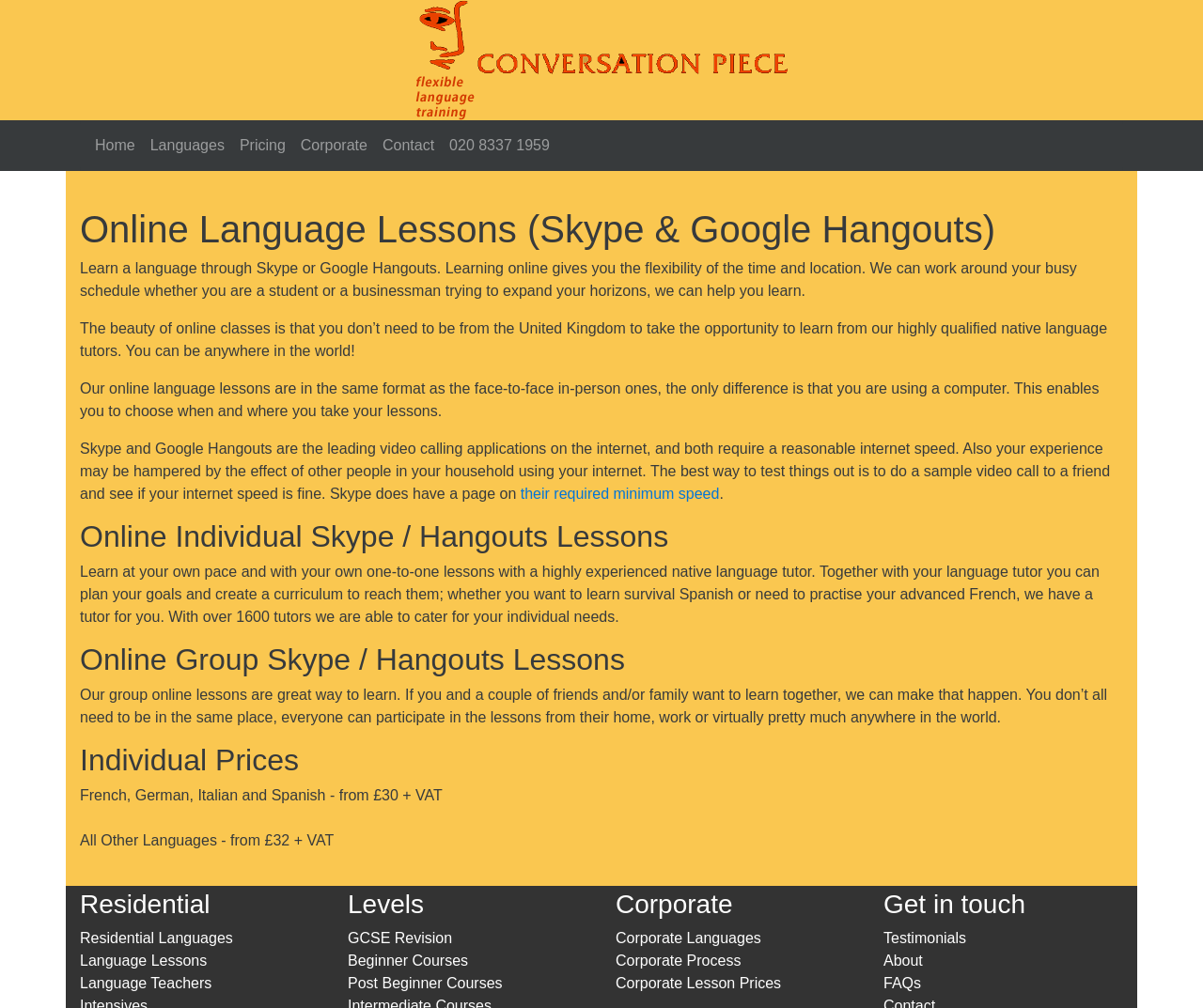Respond with a single word or phrase to the following question:
What is the minimum internet speed required for Skype?

Check Skype's page